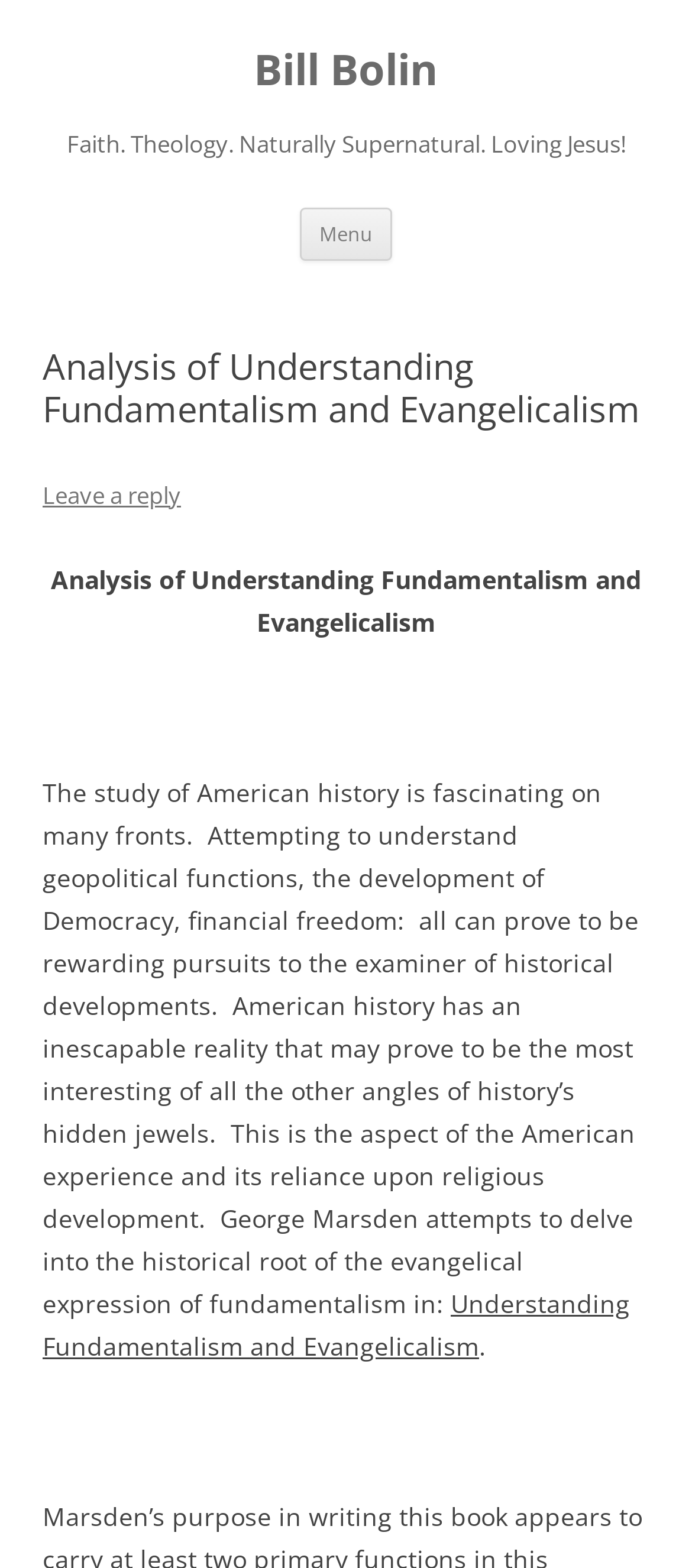Give a detailed account of the webpage's layout and content.

The webpage is about an analysis of understanding fundamentalism and evangelicalism, written by Bill Bolin. At the top left of the page, there is a heading with the author's name, "Bill Bolin", which is also a link. Below it, there is another heading that reads "Faith. Theology. Naturally Supernatural. Loving Jesus!". 

To the right of the author's name, there is a button labeled "Menu". Next to the menu button, there is a link that says "Skip to content". 

Below these elements, there is a header section that contains the title of the analysis, "Analysis of Understanding Fundamentalism and Evangelicalism". Below the title, there is a link that says "Leave a reply". 

The main content of the webpage is a long paragraph of text that discusses the study of American history, particularly the aspect of religious development. The text mentions George Marsden's attempt to delve into the historical root of the evangelical expression of fundamentalism in his work "Understanding Fundamentalism and Evangelicalism".